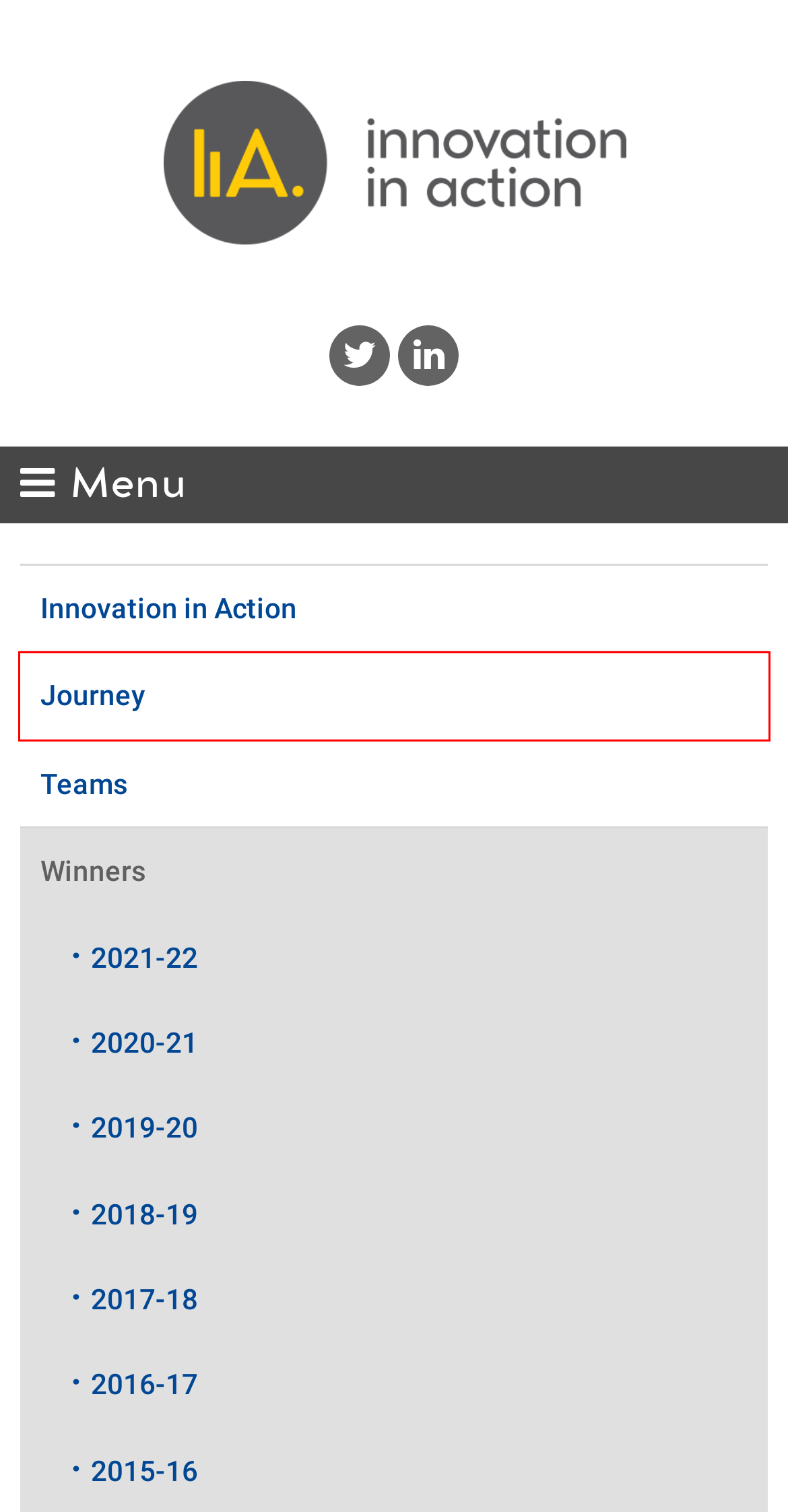Given a webpage screenshot featuring a red rectangle around a UI element, please determine the best description for the new webpage that appears after the element within the bounding box is clicked. The options are:
A. Innovation in Action Winners | Innovation in Action
B. 2016/17 Teams – Innovation in Action Winners | Innovation in Action
C. Journey Overview | Innovation in Action
D. Innovation in Action
E. 2020-21 Innovation in Action Winners | Innovation in Action
F. Teams | Innovation in Action
G. 2018/19 Teams – Innovation in Action Winners | Innovation in Action
H. 2017/18 Teams – Innovation in Action Winners | Innovation in Action

C